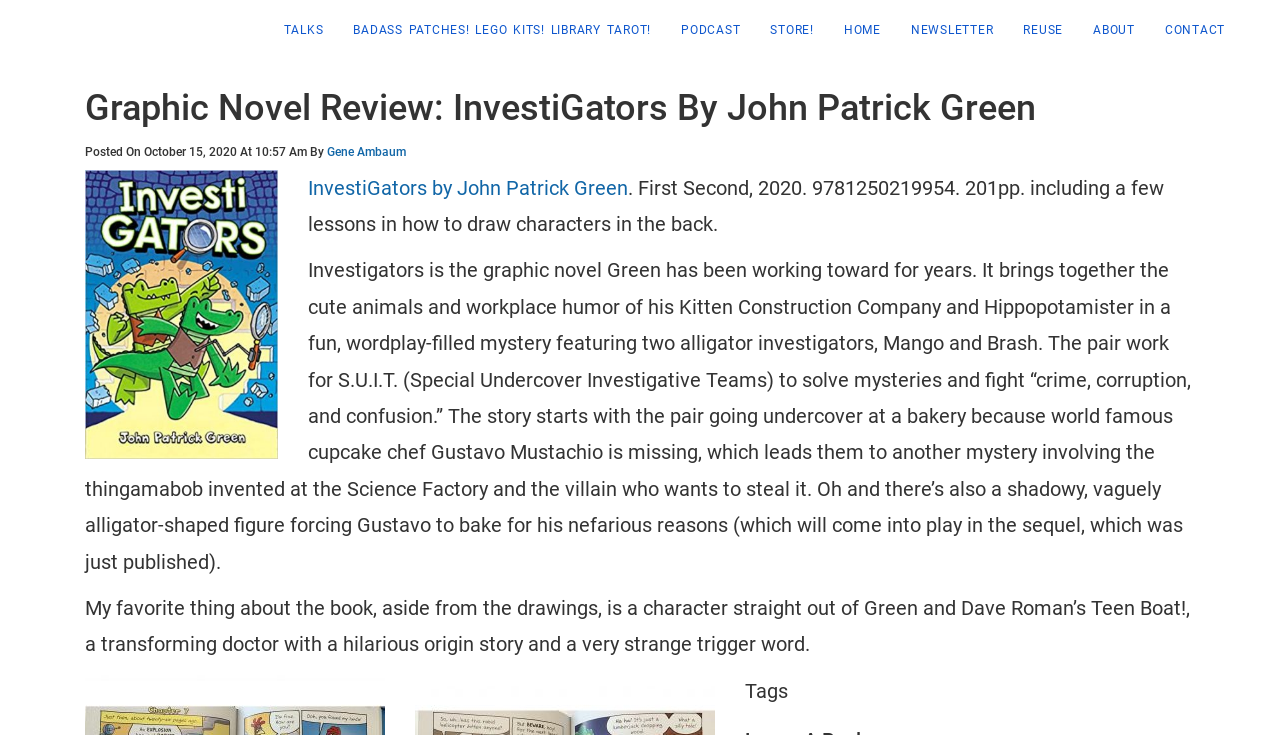Find the bounding box coordinates of the clickable element required to execute the following instruction: "Visit the homepage". Provide the coordinates as four float numbers between 0 and 1, i.e., [left, top, right, bottom].

[0.647, 0.0, 0.688, 0.082]